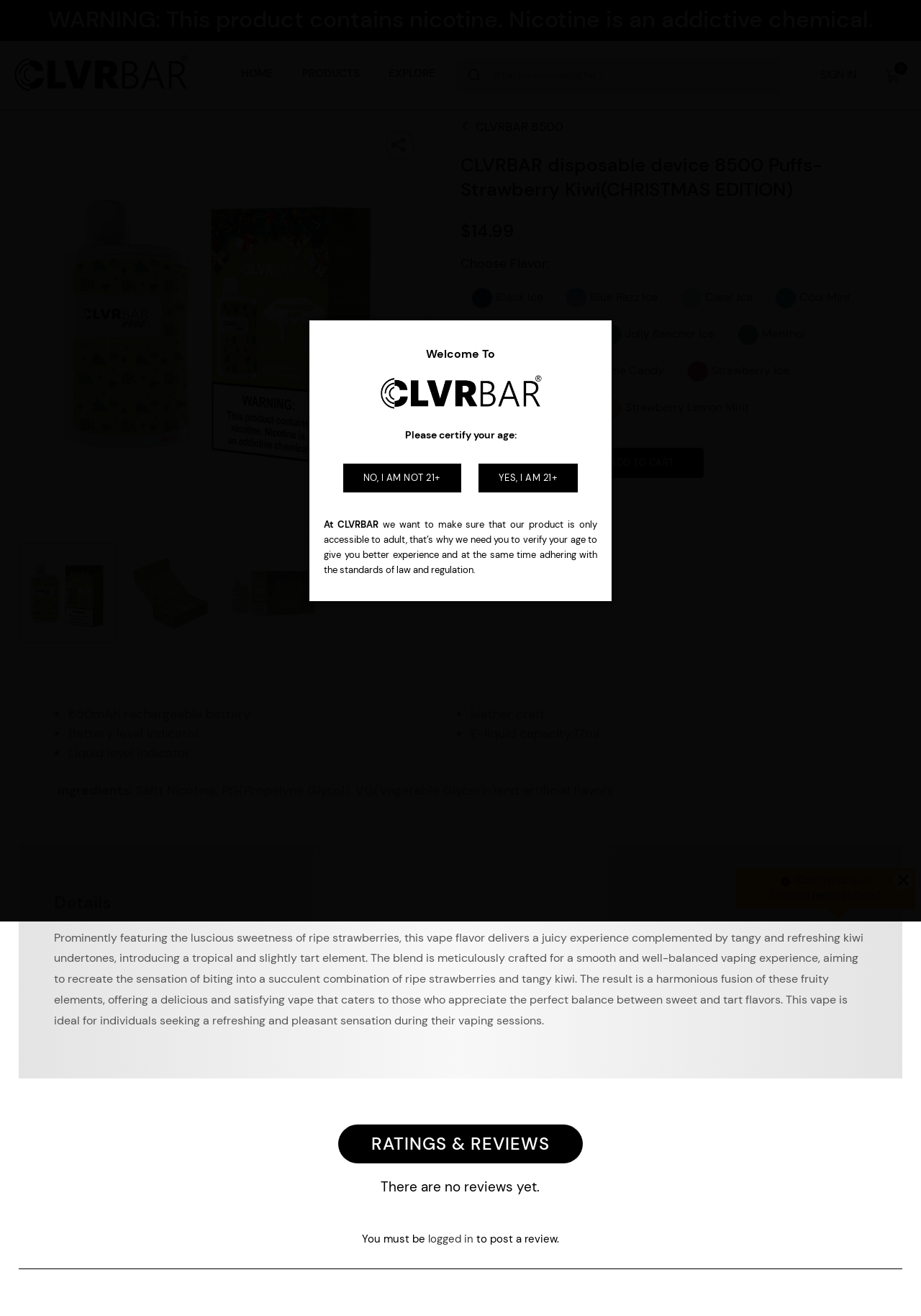Specify the bounding box coordinates of the element's region that should be clicked to achieve the following instruction: "Search for products". The bounding box coordinates consist of four float numbers between 0 and 1, in the format [left, top, right, bottom].

[0.496, 0.044, 0.848, 0.071]